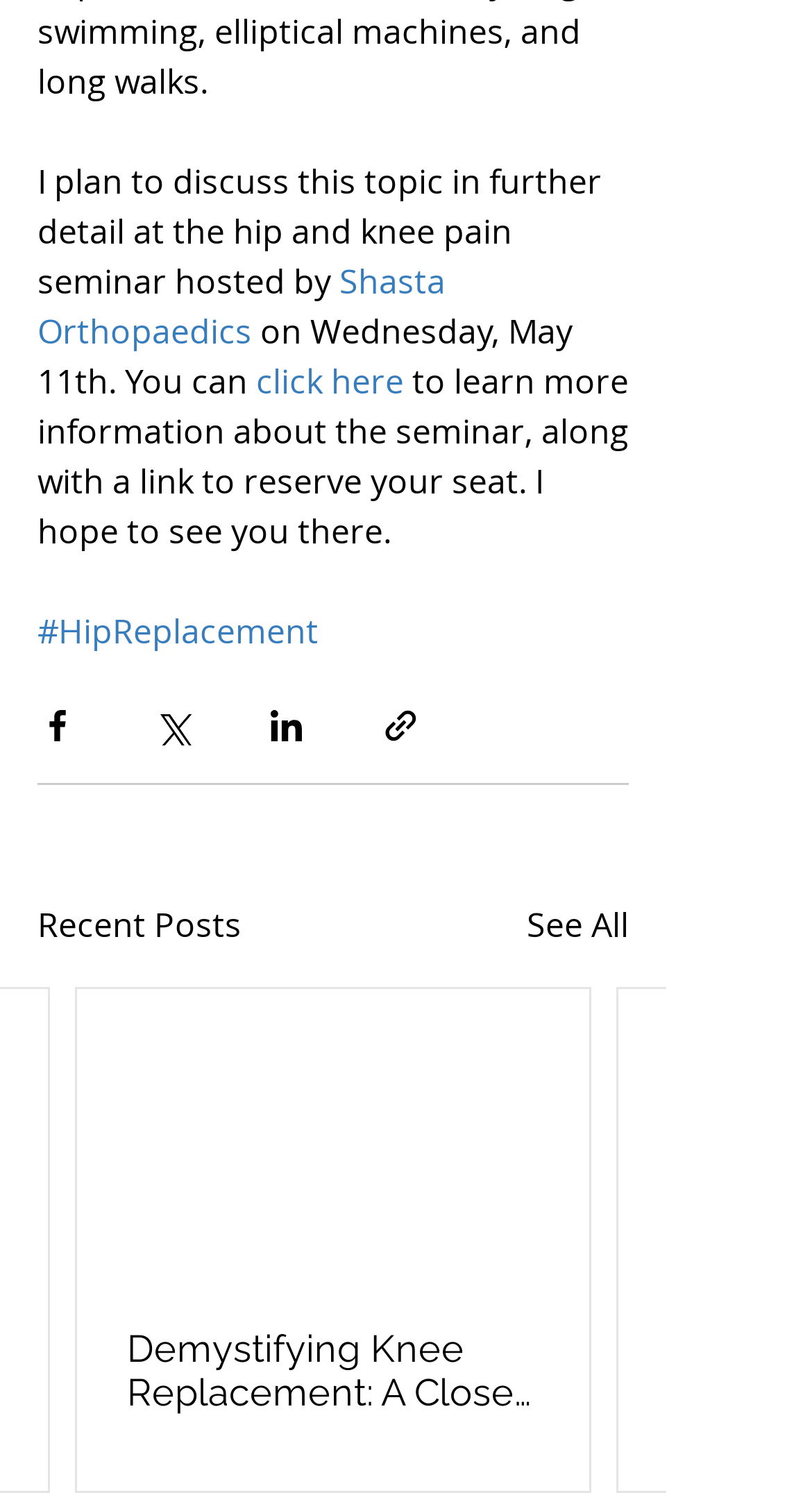Find the bounding box coordinates of the element to click in order to complete this instruction: "click the See All link". The bounding box coordinates must be four float numbers between 0 and 1, denoted as [left, top, right, bottom].

[0.649, 0.595, 0.774, 0.629]